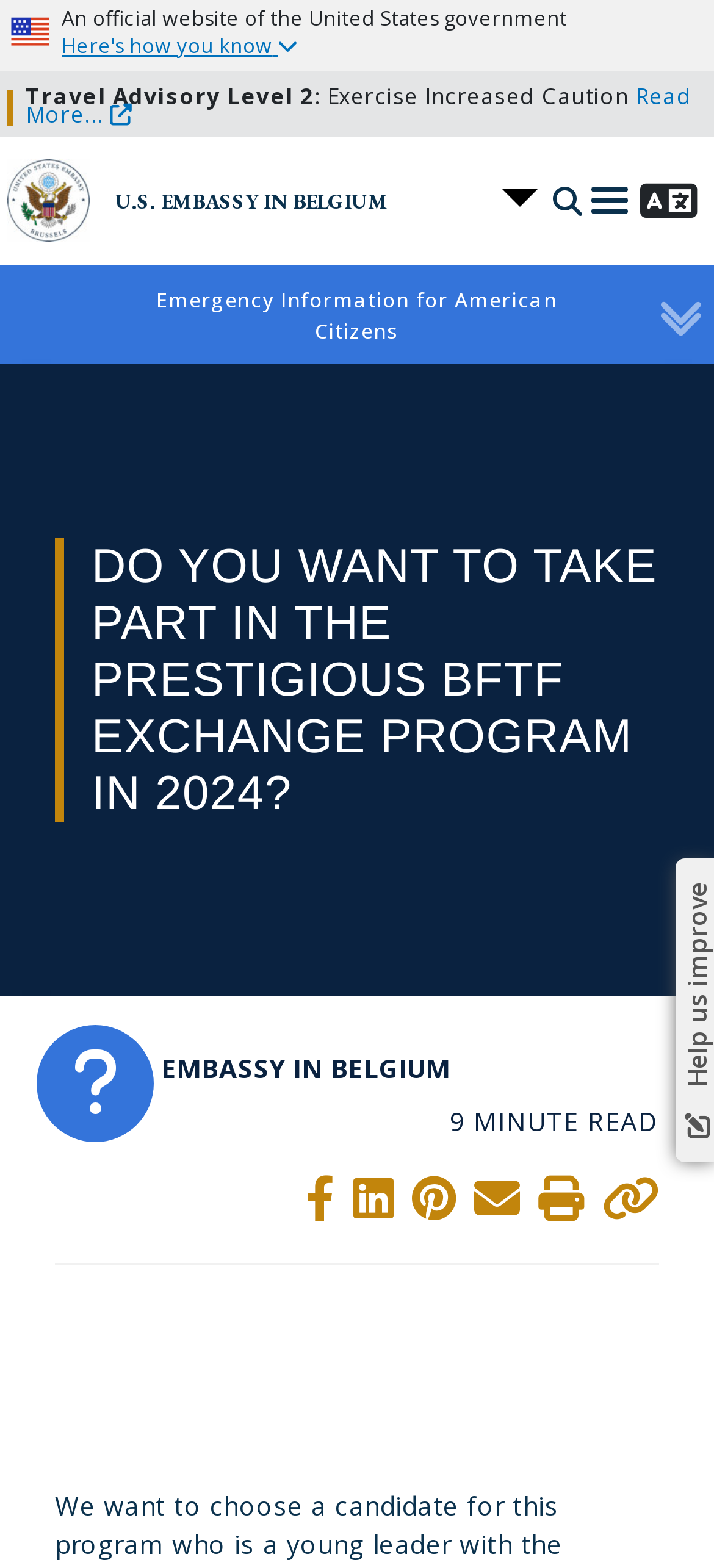How long does it take to read the article?
Look at the image and answer the question with a single word or phrase.

9 minutes